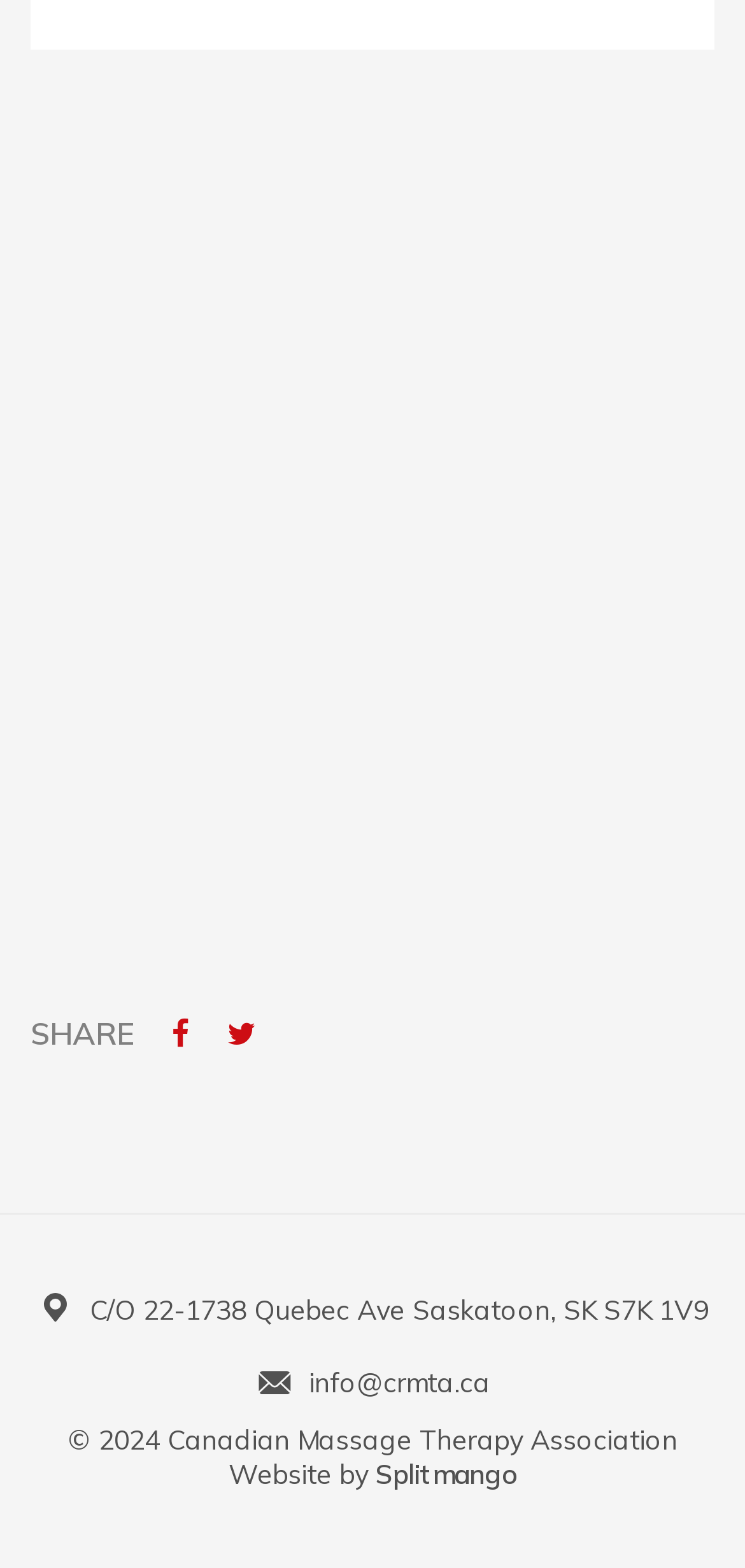What is the copyright year of the website?
Please look at the screenshot and answer using one word or phrase.

2024